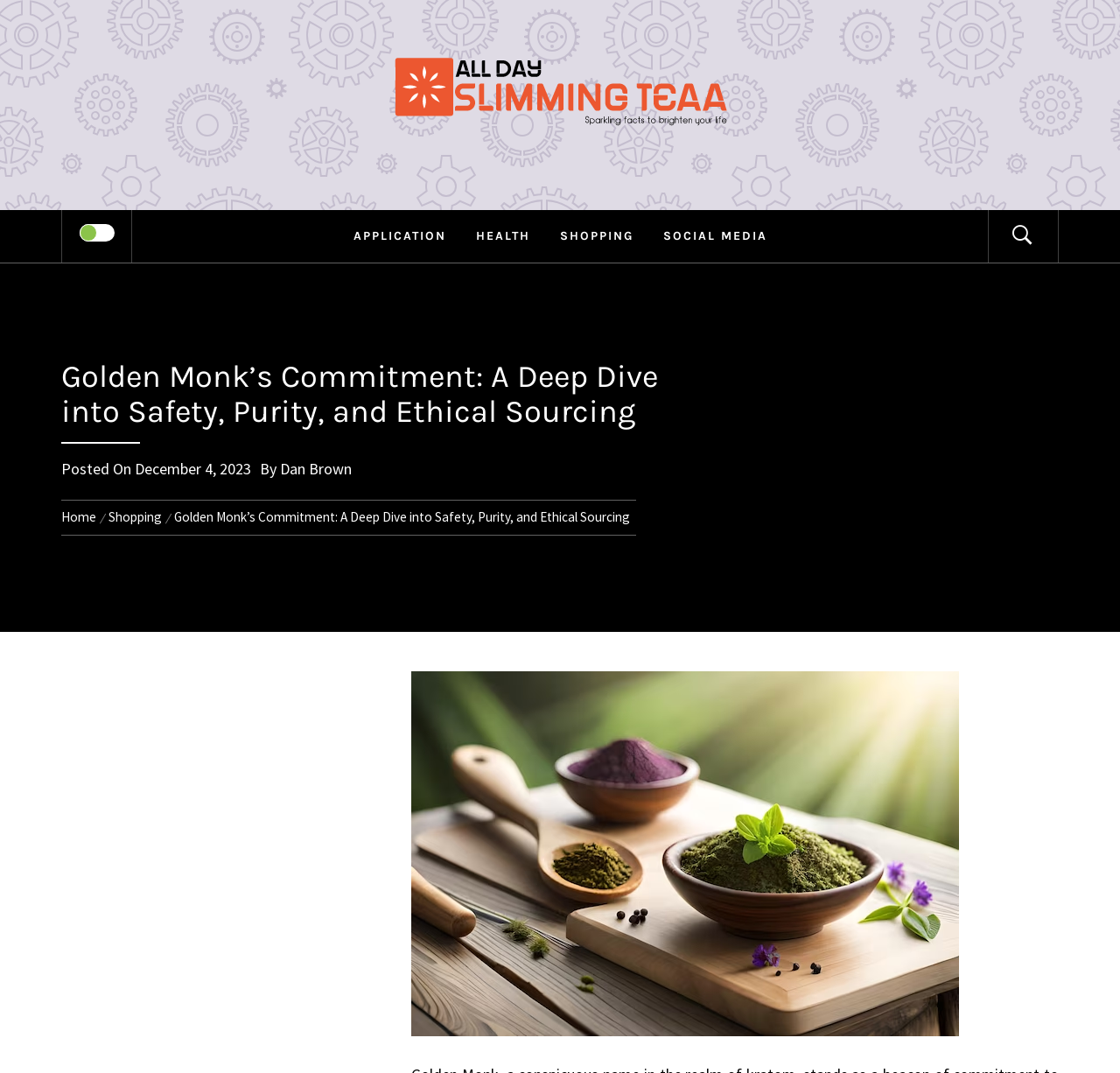Please specify the bounding box coordinates of the region to click in order to perform the following instruction: "Click the 'APPLICATION' link".

[0.304, 0.196, 0.41, 0.245]